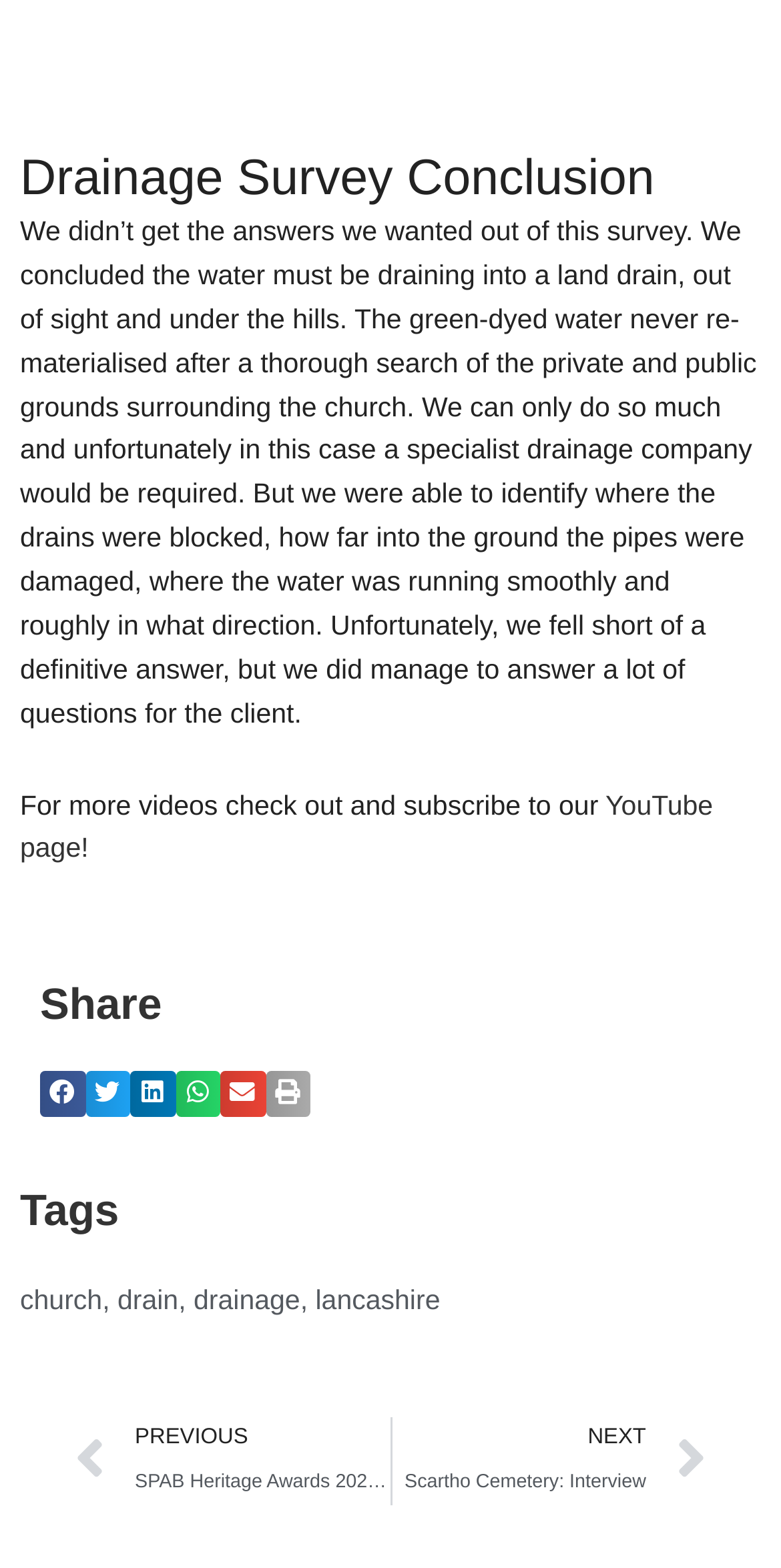Identify the bounding box coordinates of the part that should be clicked to carry out this instruction: "Share on facebook".

[0.051, 0.684, 0.109, 0.712]